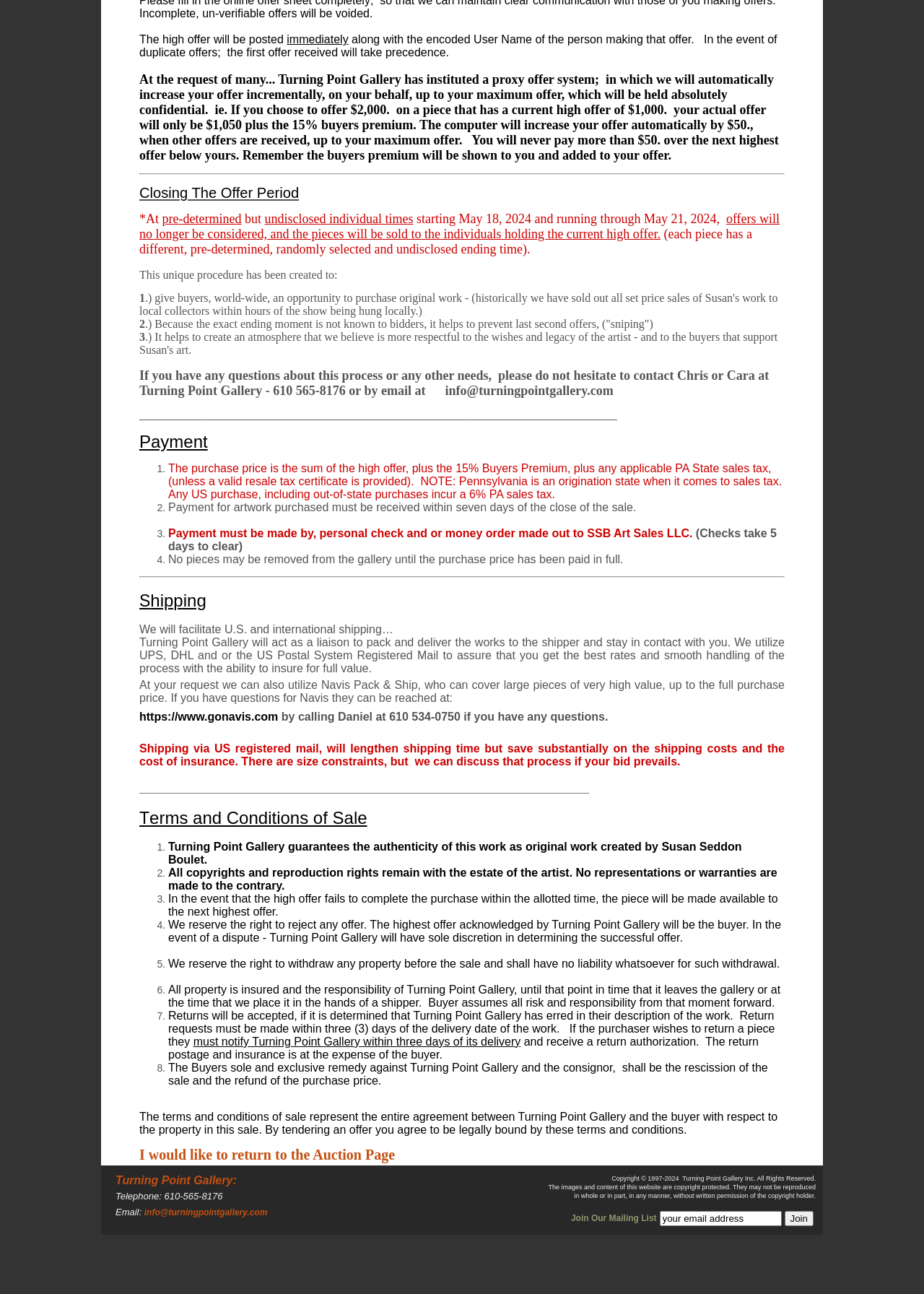What is the role of Navis Pack & Ship?
Answer the question with a detailed explanation, including all necessary information.

Navis Pack & Ship is a service that can be utilized to handle large pieces of very high value, up to the full purchase price, and can be contacted at the provided phone number and website.